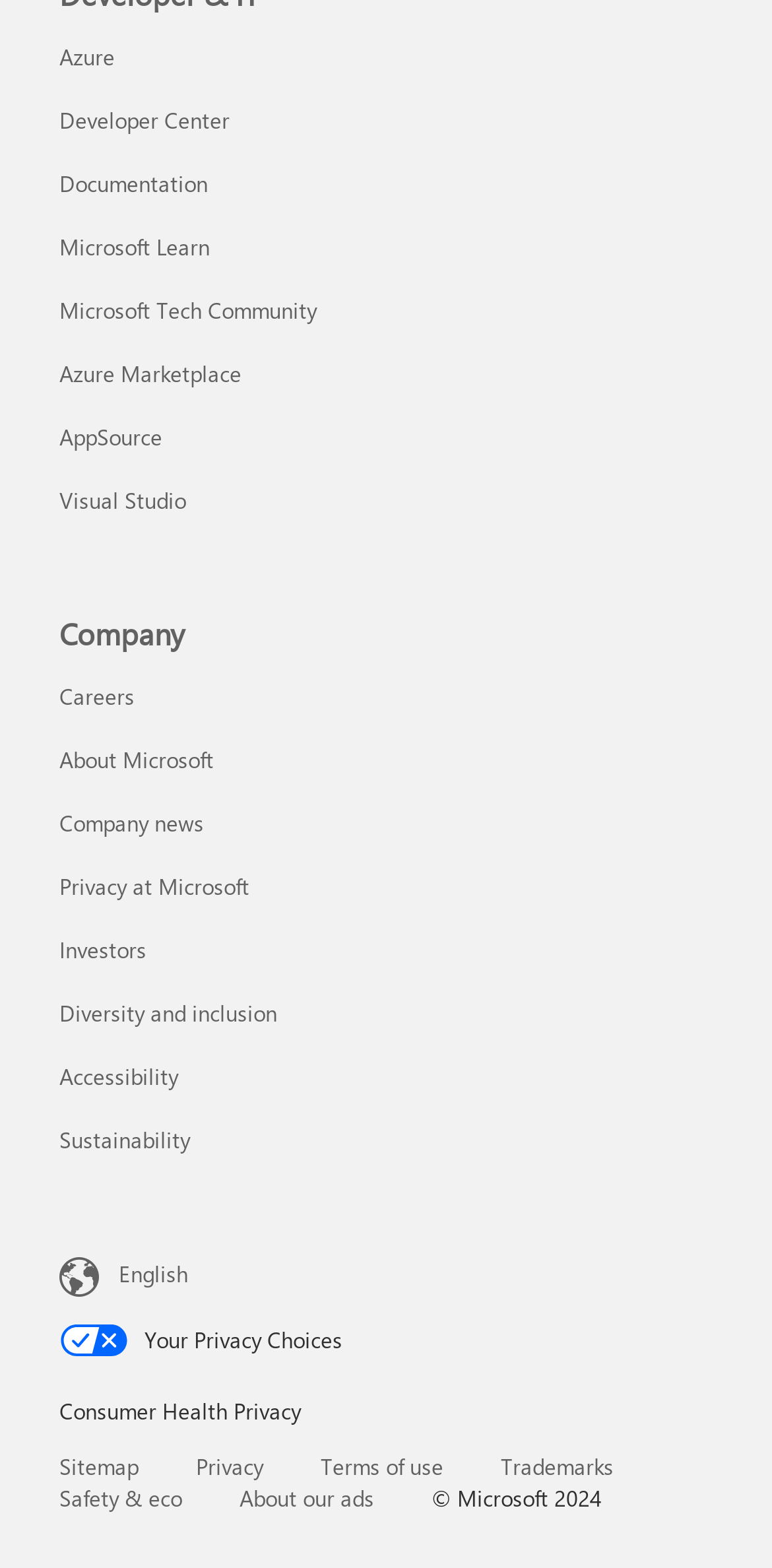How many links are under the 'Developer & IT' category?
Please use the visual content to give a single word or phrase answer.

7